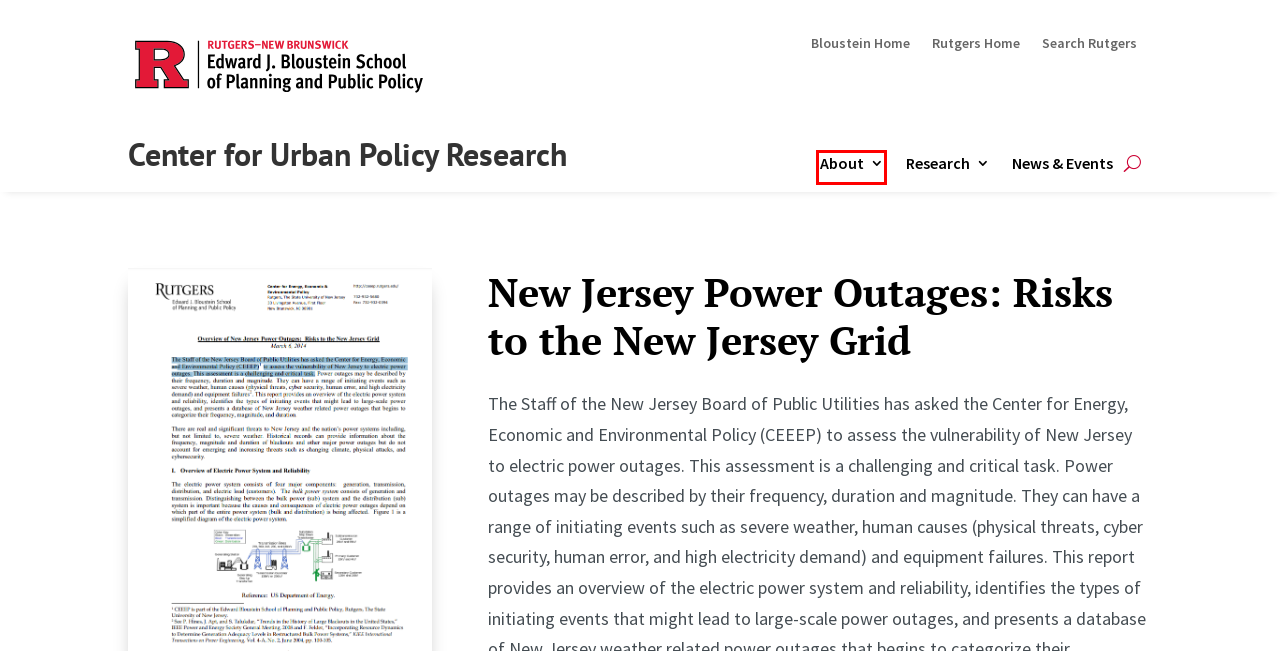Given a webpage screenshot with a red bounding box around a particular element, identify the best description of the new webpage that will appear after clicking on the element inside the red bounding box. Here are the candidates:
A. Copyright Information | Rutgers University
B. Edward J. Bloustein School of Planning and Public Policy
C. About the Center for Urban Policy Research | Center for Urban Policy Research - CUPR
D. Infrastructure Networks | Center for Urban Policy Research - CUPR
E. Rutgers University
F. Products, Publications, and Reports | Center for Urban Policy Research - CUPR
G. Rutgers Search
H. News and Events | Center for Urban Policy Research - CUPR

C